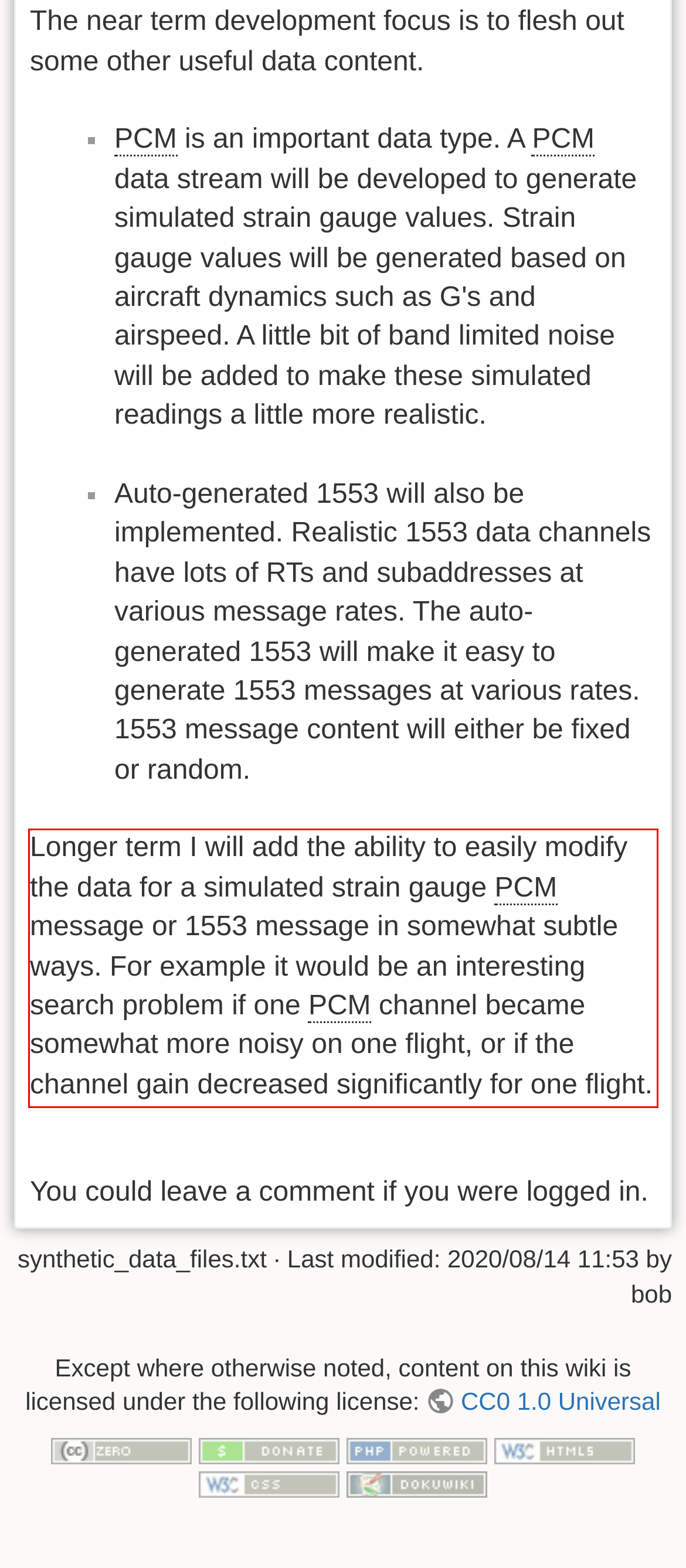Please extract the text content within the red bounding box on the webpage screenshot using OCR.

Longer term I will add the ability to easily modify the data for a simulated strain gauge PCM message or 1553 message in somewhat subtle ways. For example it would be an interesting search problem if one PCM channel became somewhat more noisy on one flight, or if the channel gain decreased significantly for one flight.